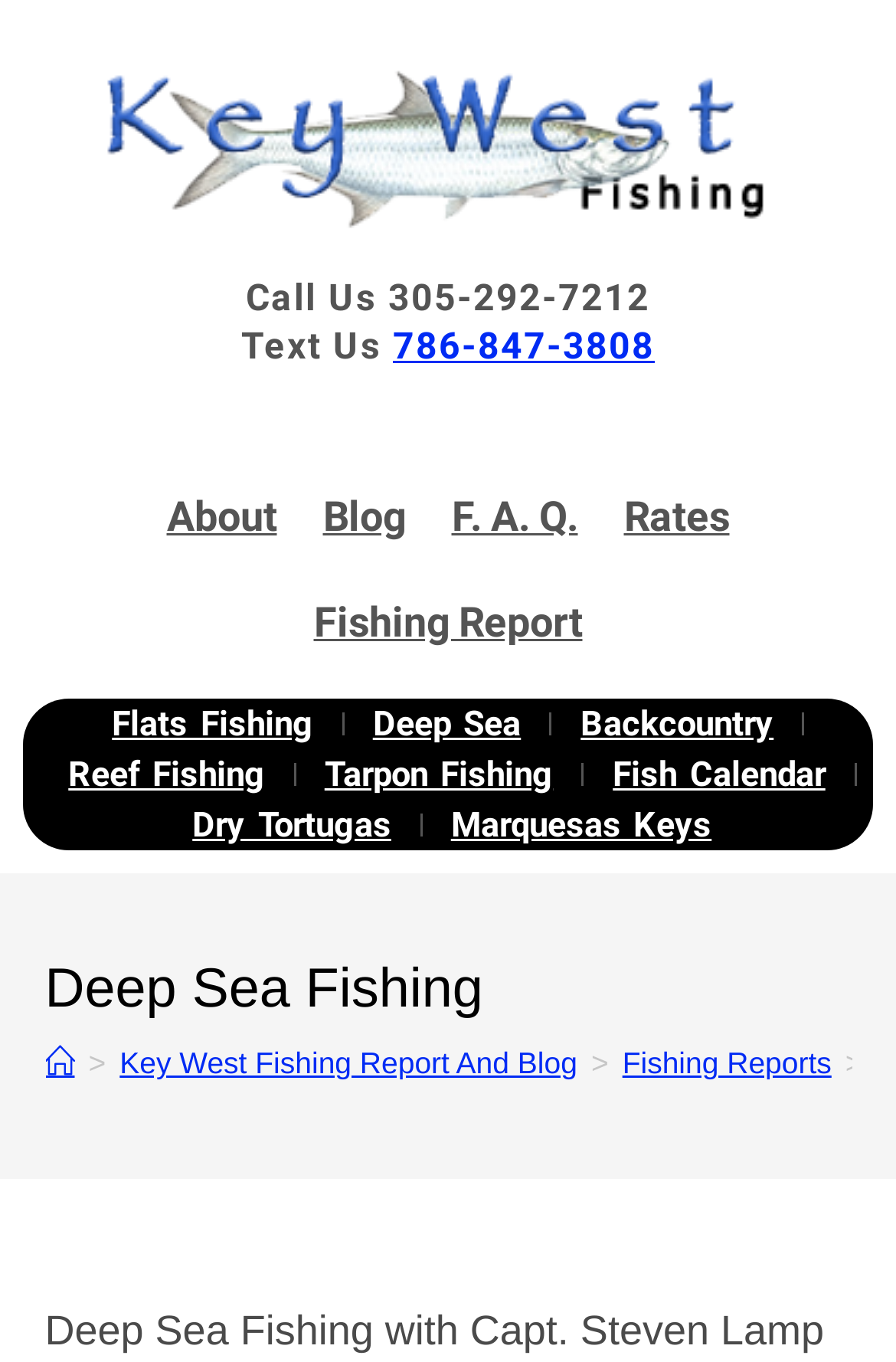What is the phone number to call for fishing charters?
Refer to the image and provide a concise answer in one word or phrase.

305-292-7212